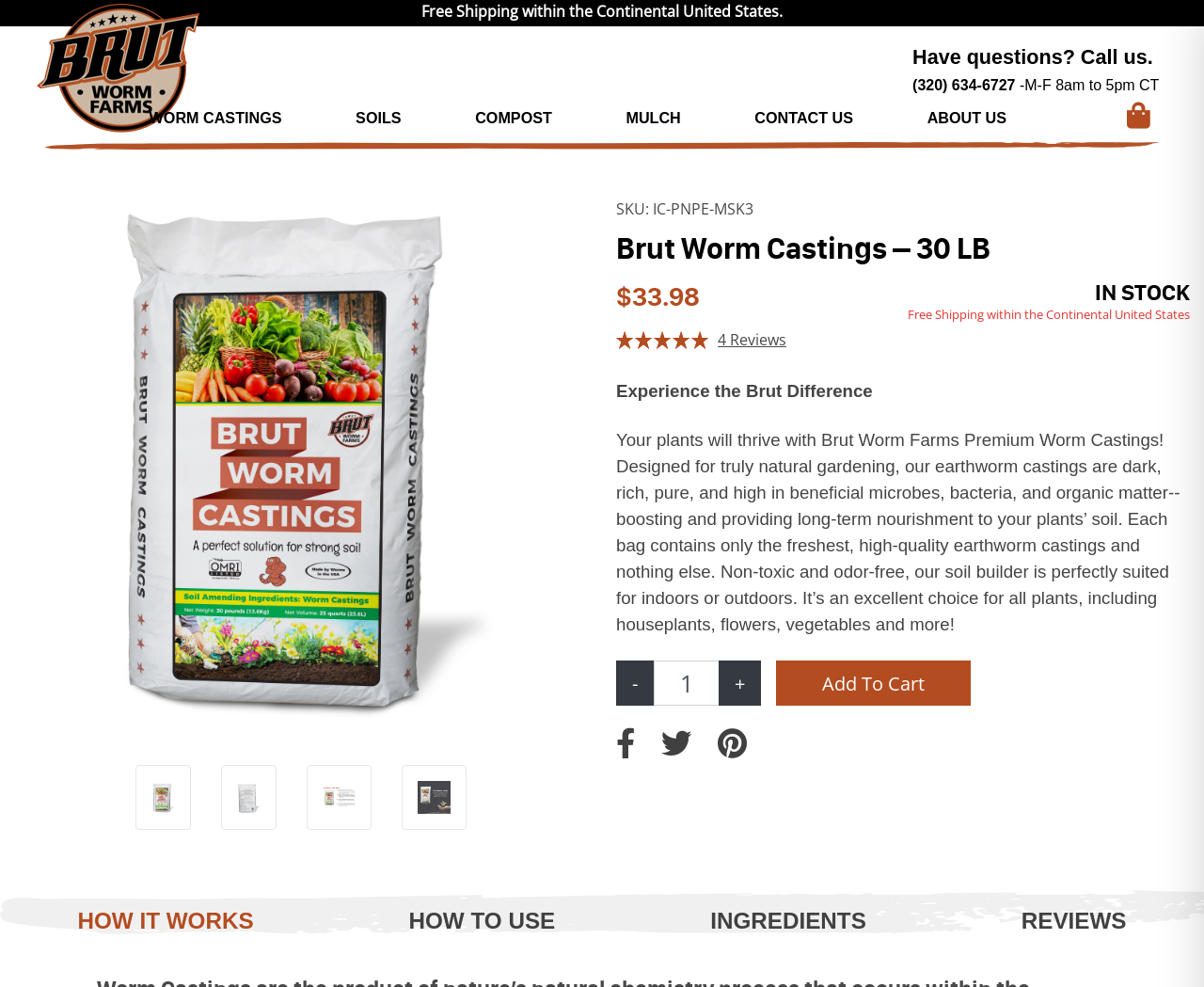Return the bounding box coordinates of the UI element that corresponds to this description: "input value="1" parent_node: - value="1"". The coordinates must be given as four float numbers in the range of 0 and 1, [left, top, right, bottom].

[0.543, 0.669, 0.598, 0.715]